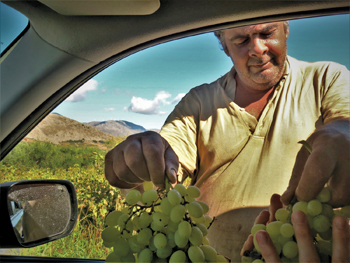Using the details in the image, give a detailed response to the question below:
What is the farmer offering to the visitors?

The farmer is leaning into a car, offering two generous clusters of ripe grapes, which is a symbol of his pride and hospitality.